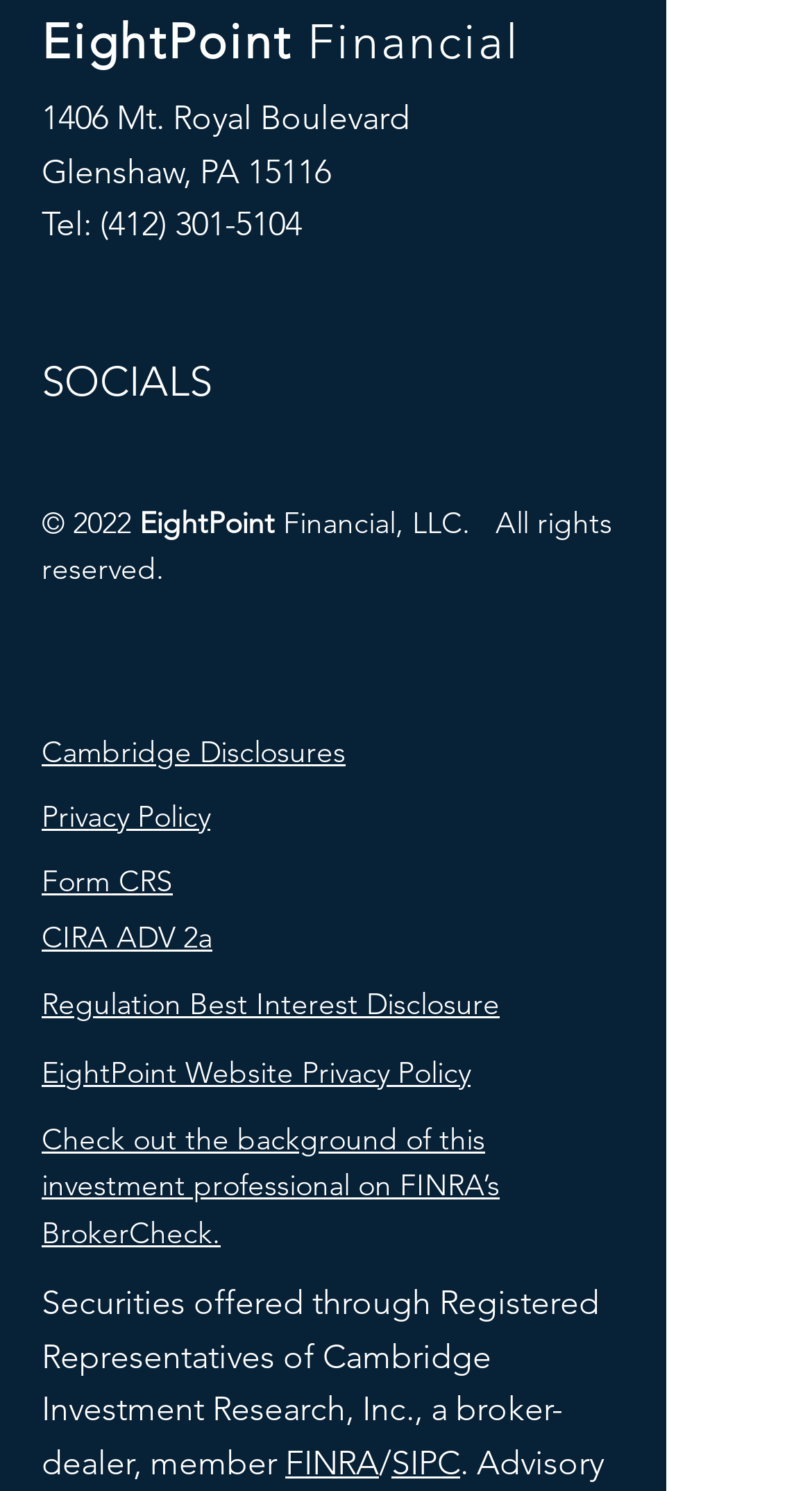Please give a succinct answer using a single word or phrase:
What organization is the company a member of?

FINRA, SIPC